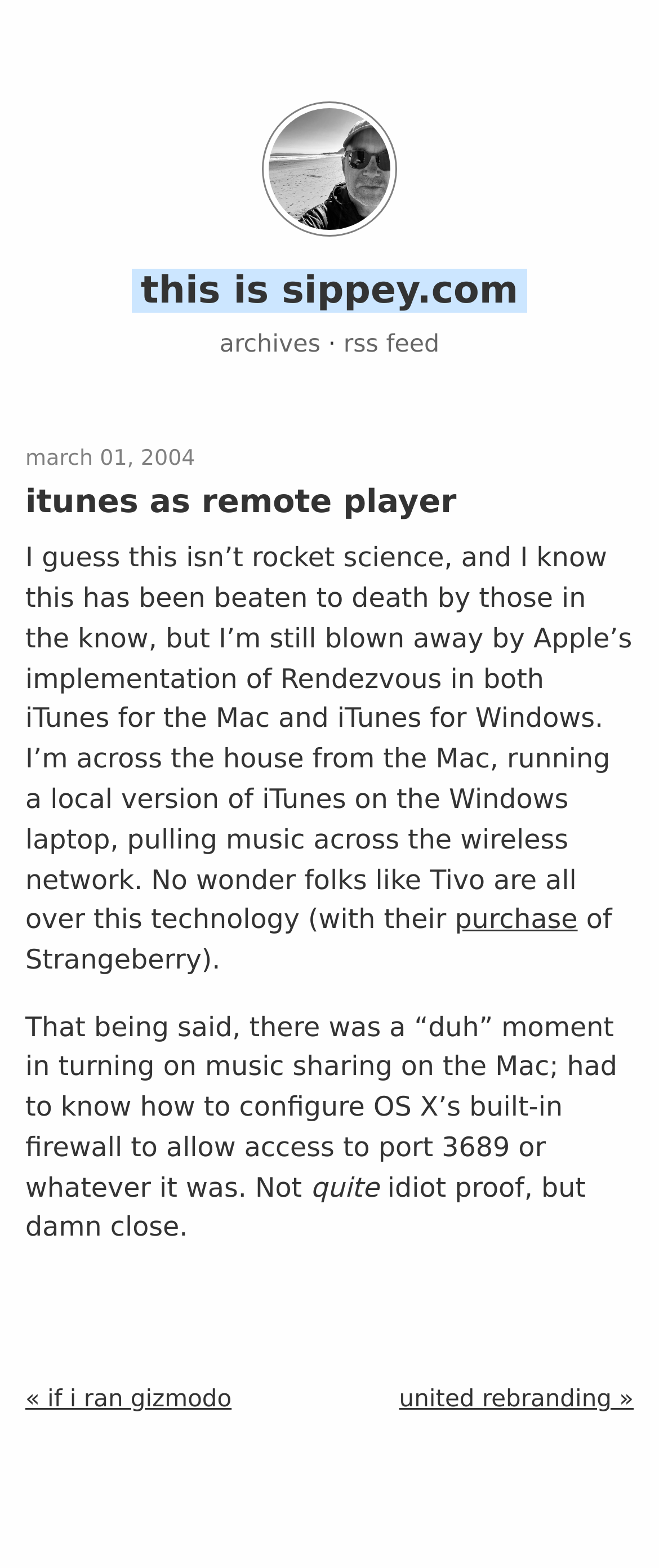Find the bounding box coordinates of the area to click in order to follow the instruction: "go to archives".

[0.333, 0.212, 0.486, 0.229]